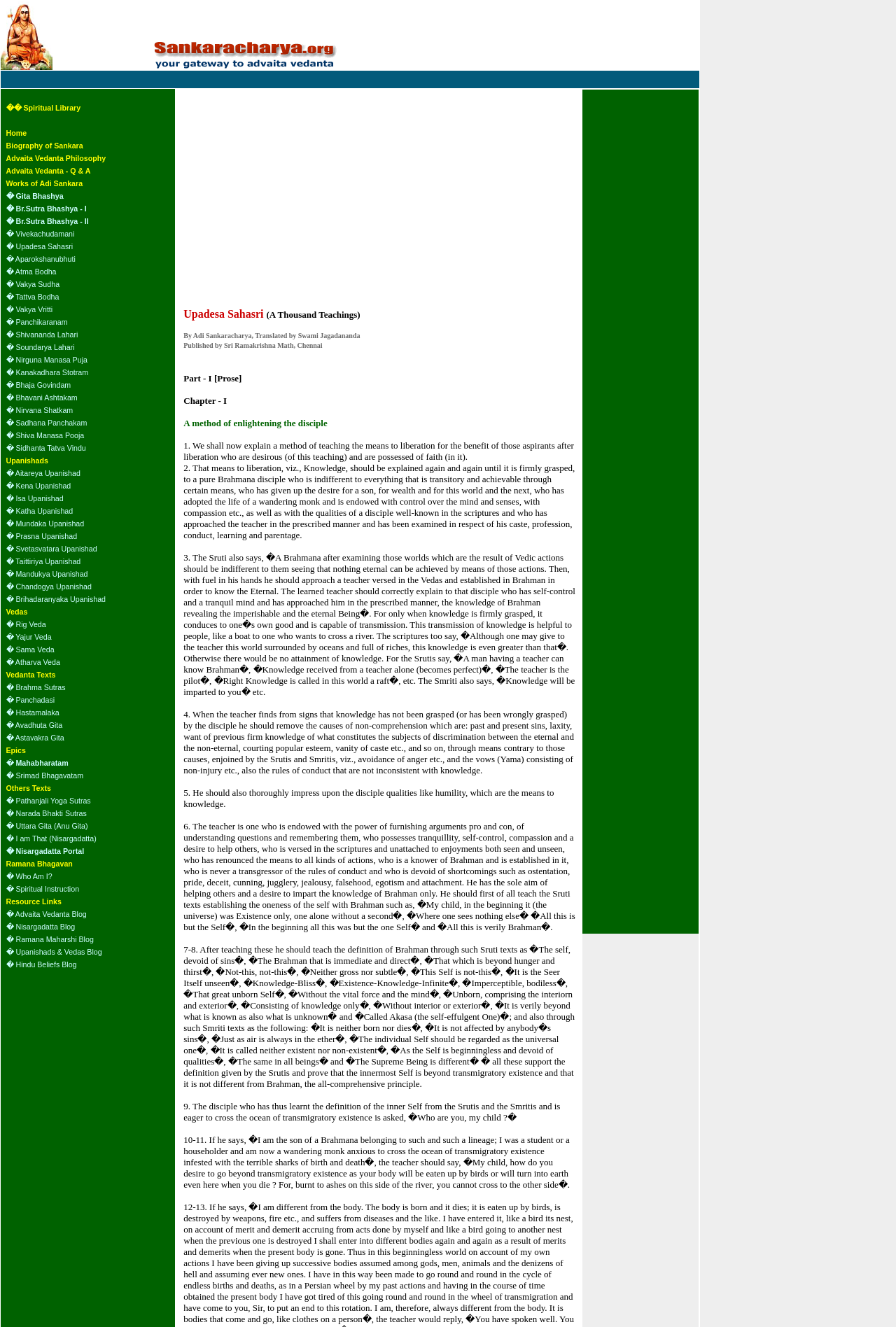Kindly determine the bounding box coordinates for the clickable area to achieve the given instruction: "View 'Biography of Sankara'".

[0.007, 0.107, 0.093, 0.113]